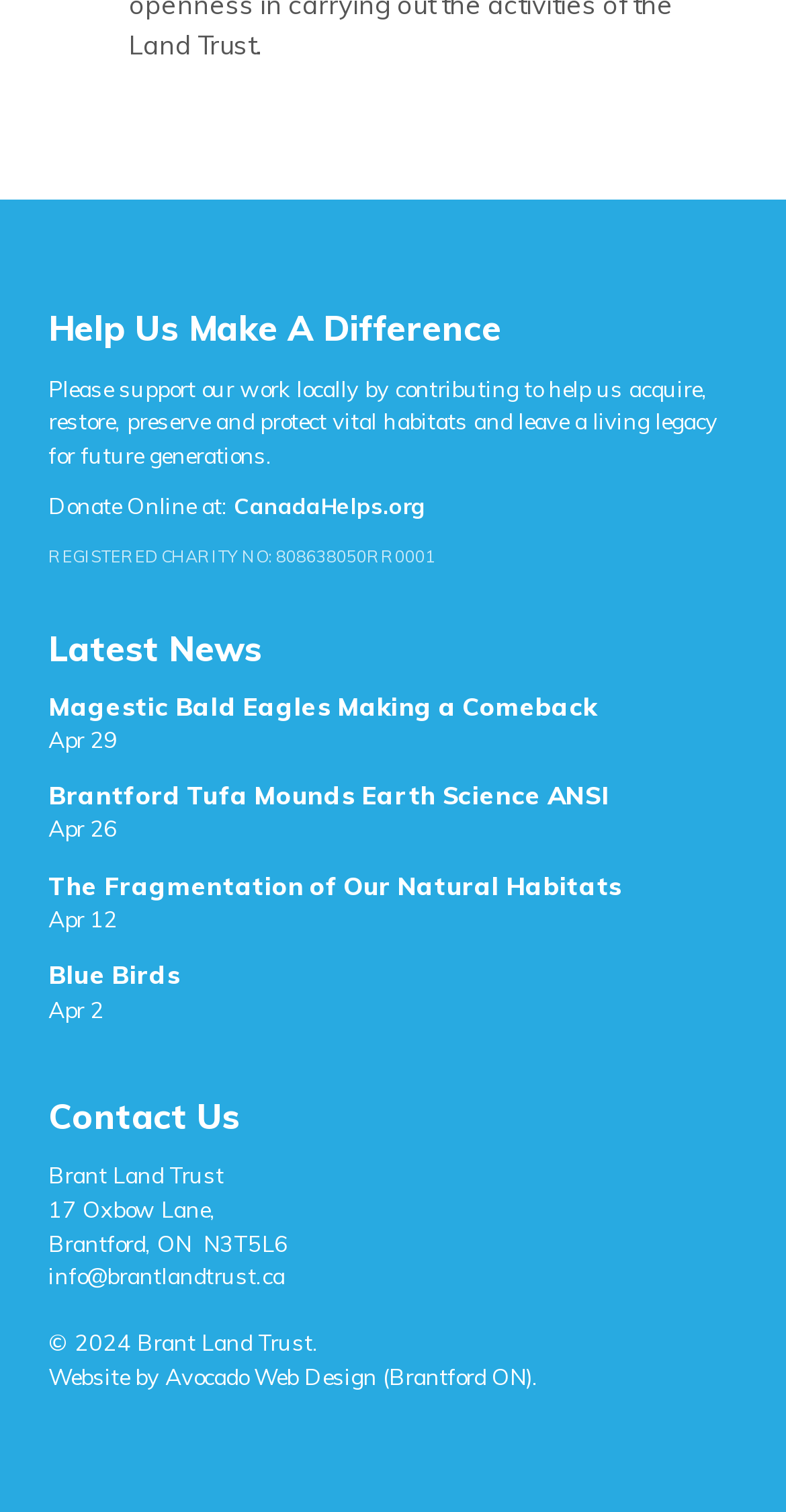How many news articles are listed?
Based on the screenshot, provide your answer in one word or phrase.

4